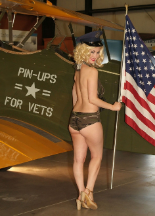Describe every aspect of the image in detail.

The image features a glamorous pin-up model posing confidently in front of a vintage aircraft. She is dressed in a camouflage outfit that highlights her figure, complete with a stylish green military cap. The model is holding an American flag, which adds a patriotic touch to the scene. Behind her, a military-themed backdrop prominently displays the phrase "PIN-UPS FOR VETS," emphasizing the connection to veteran support and the nostalgia of the World War II era. The overall aesthetic celebrates both the vintage pin-up art style and the honor of service members, creating a striking visual that resonates with themes of heroism and remembrance.